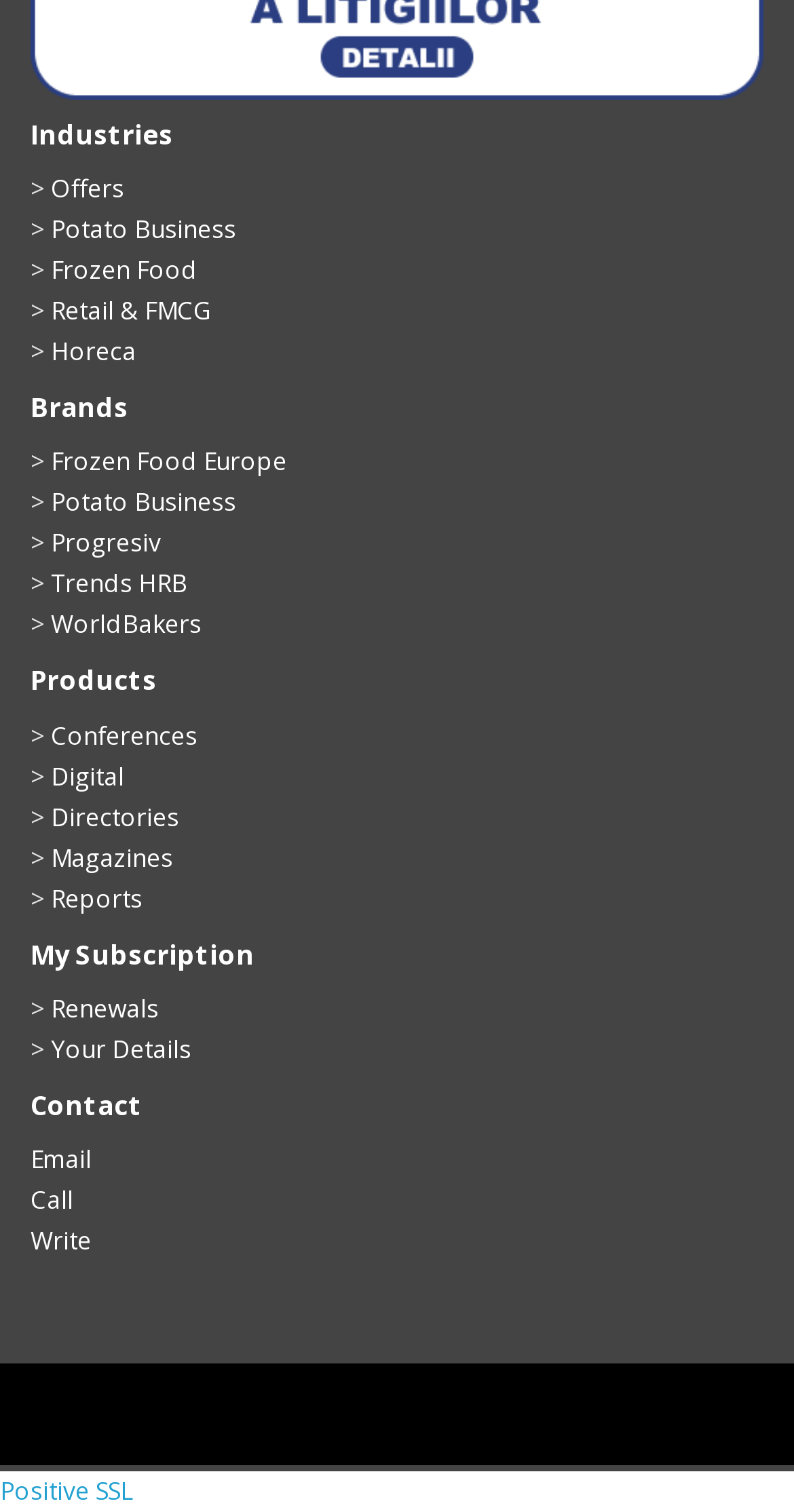Specify the bounding box coordinates for the region that must be clicked to perform the given instruction: "View offers".

[0.064, 0.113, 0.156, 0.136]